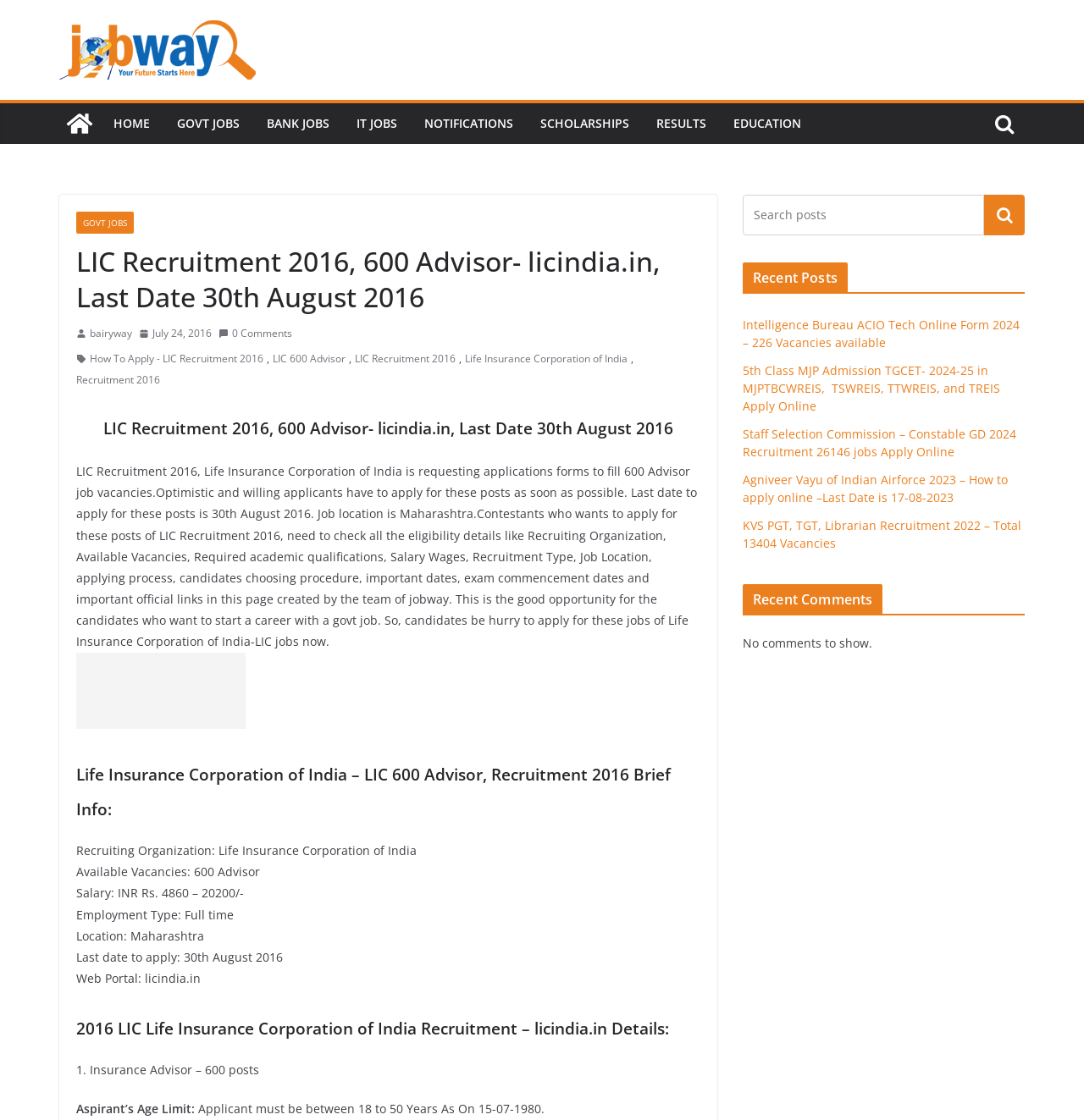Reply to the question with a single word or phrase:
What is the last date to apply for LIC Recruitment 2016?

30th August 2016